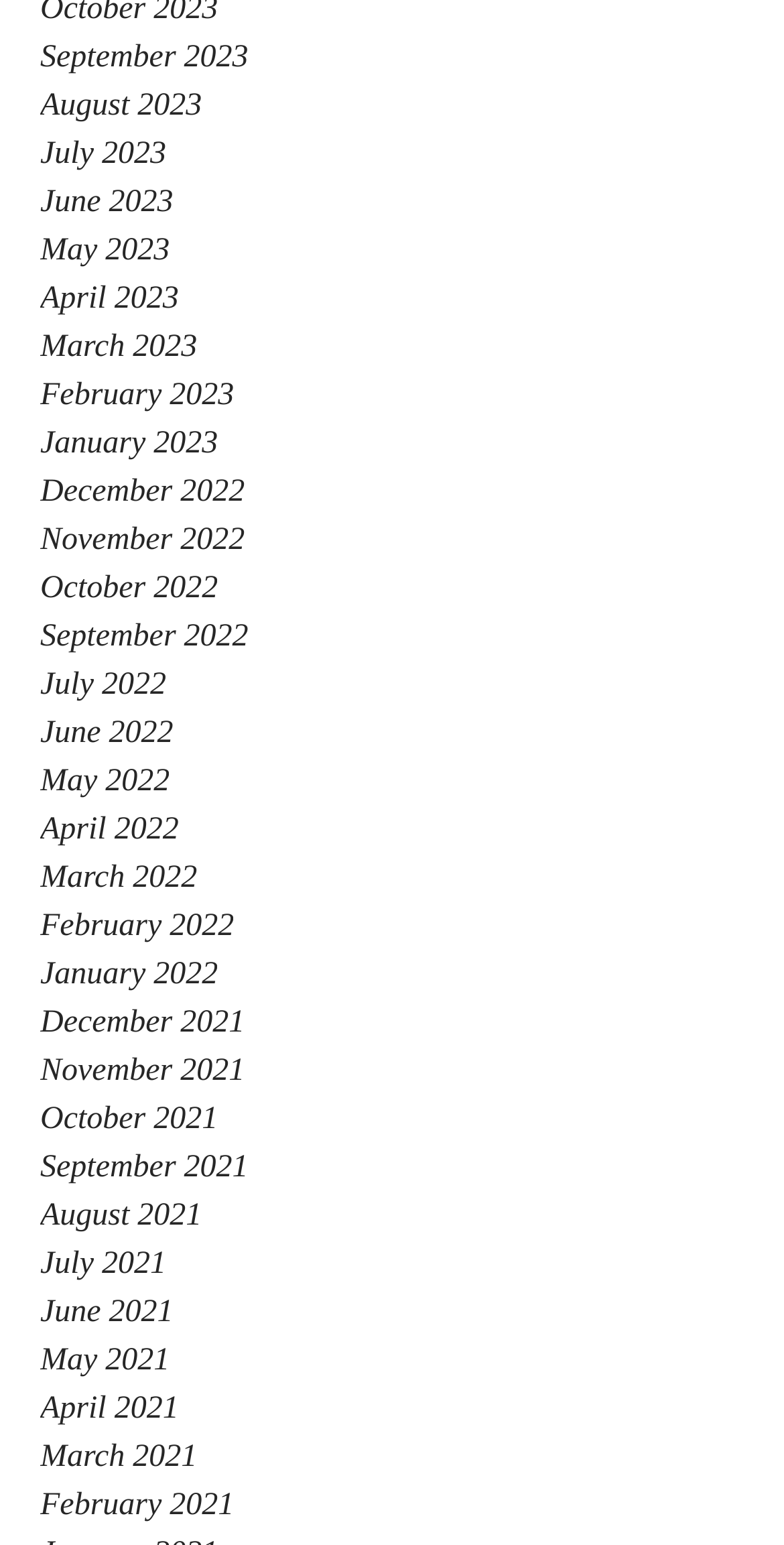Observe the image and answer the following question in detail: How many links are there in total?

I counted the number of links in the list and found that there are 30 links in total, each representing a month from 2021 to 2023.